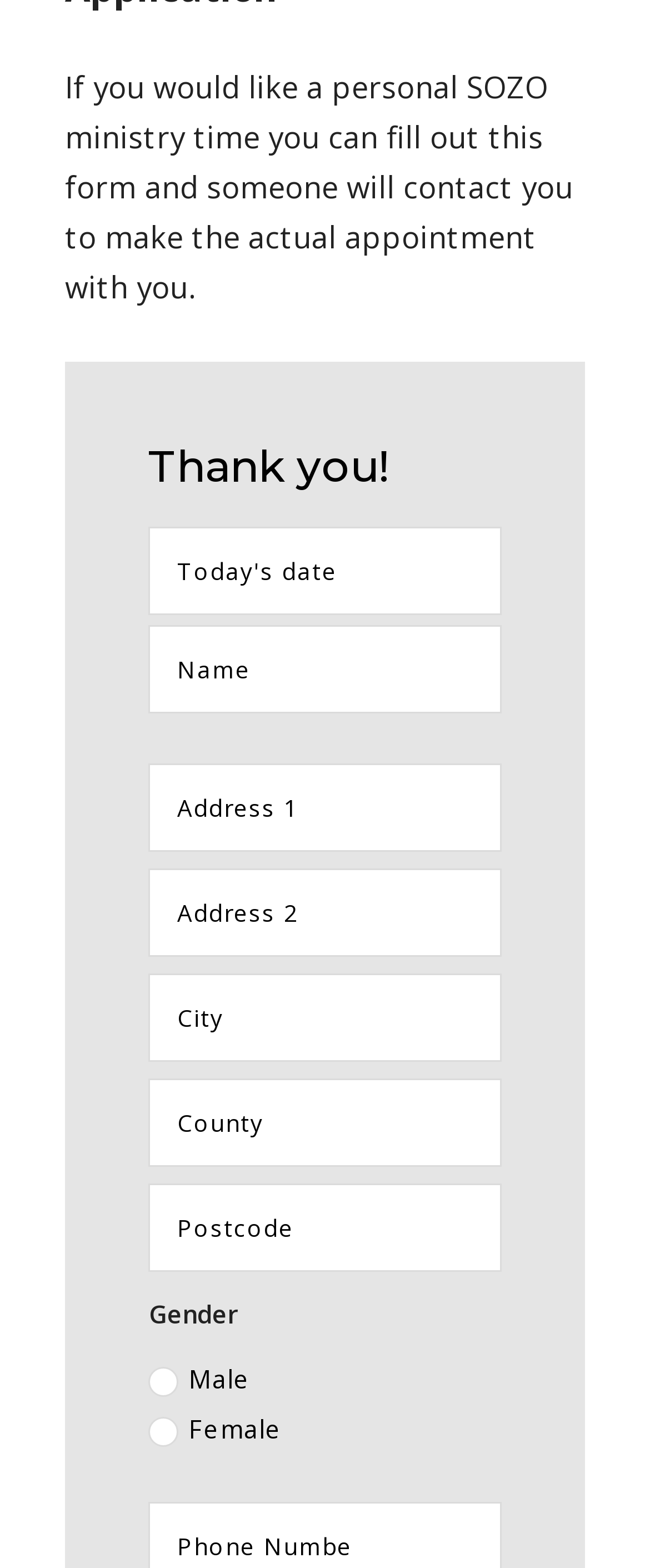What is the purpose of this form?
Look at the image and construct a detailed response to the question.

The form is intended for users to fill out in order to request a personal SOZO ministry time, as indicated by the static text at the top of the page.